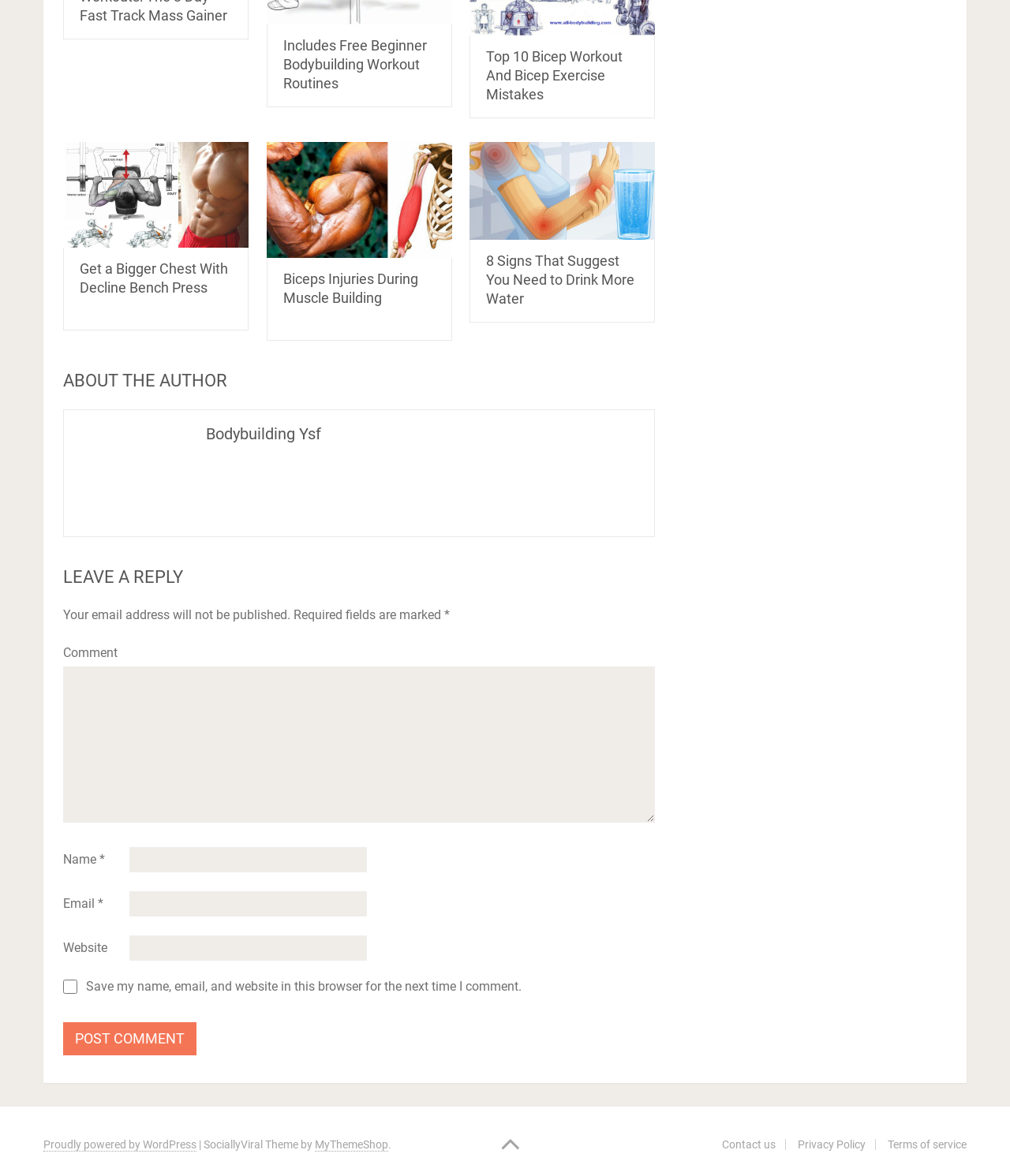Use a single word or phrase to answer the question: 
What is the topic of the first article?

Bodybuilding